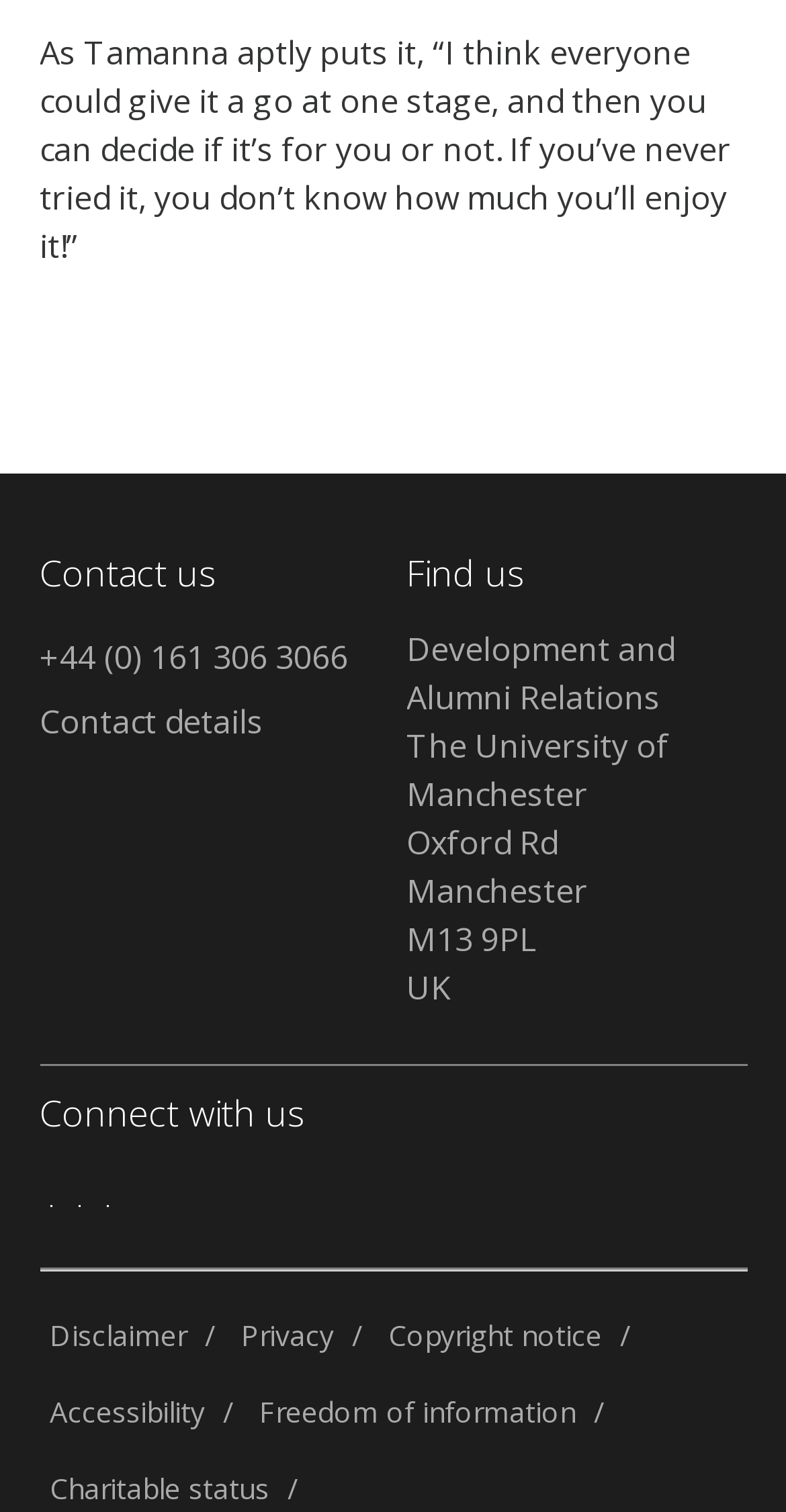Please reply to the following question using a single word or phrase: 
How many social media platforms are linked on the webpage?

3